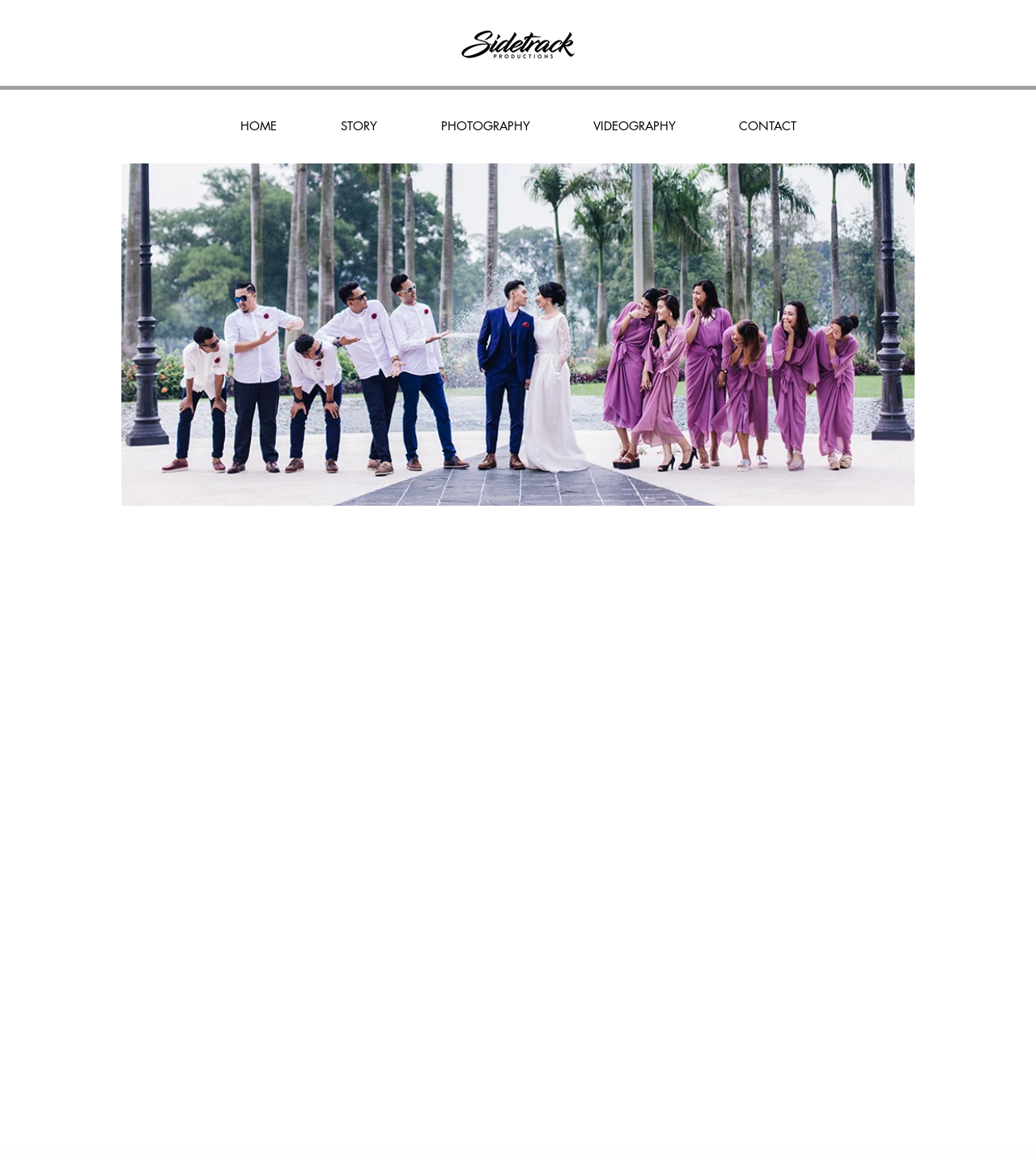Please respond to the question using a single word or phrase:
What is the call-to-action on the contact form?

Send